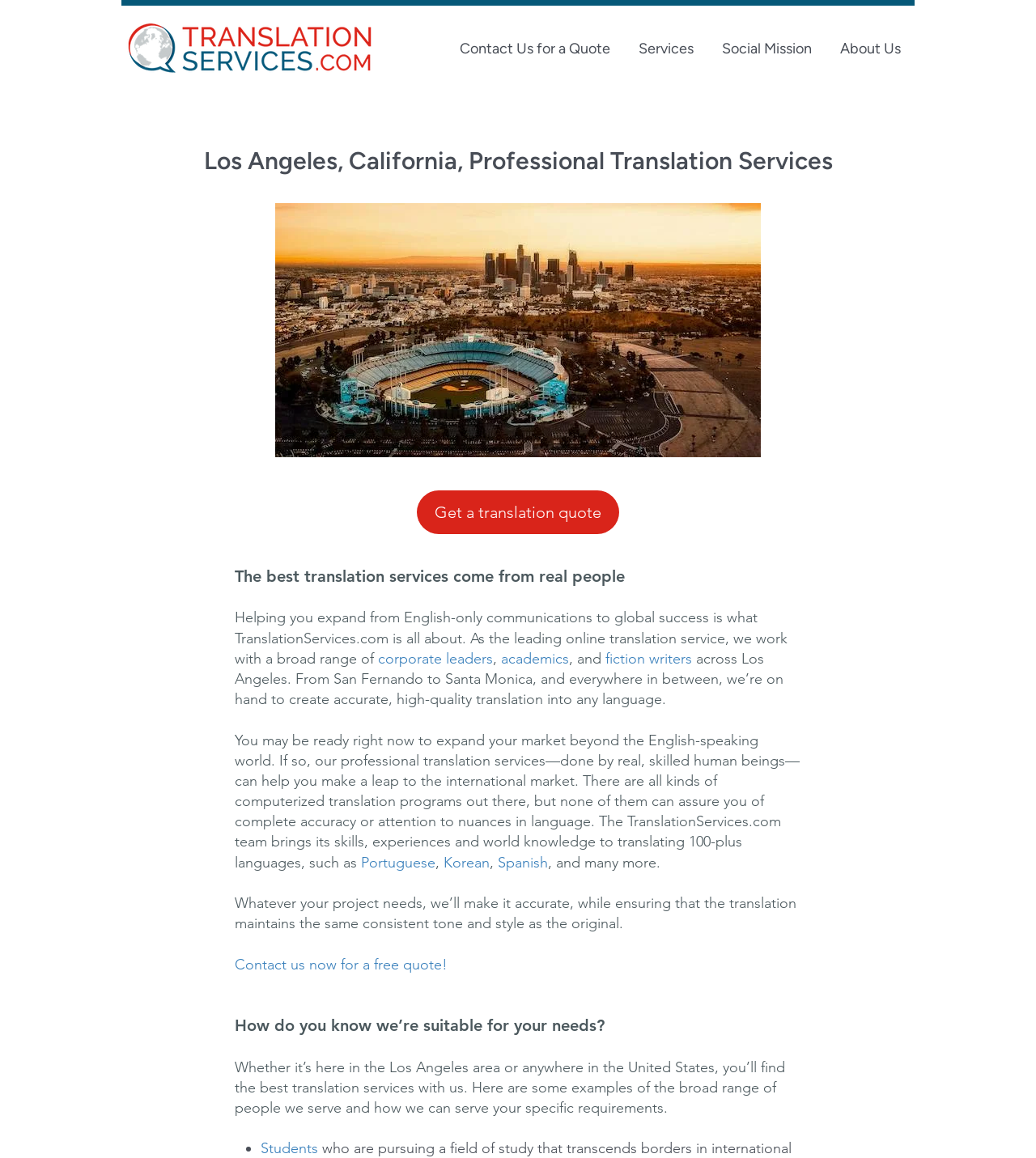Show the bounding box coordinates of the element that should be clicked to complete the task: "Get a translation quote".

[0.402, 0.423, 0.598, 0.461]